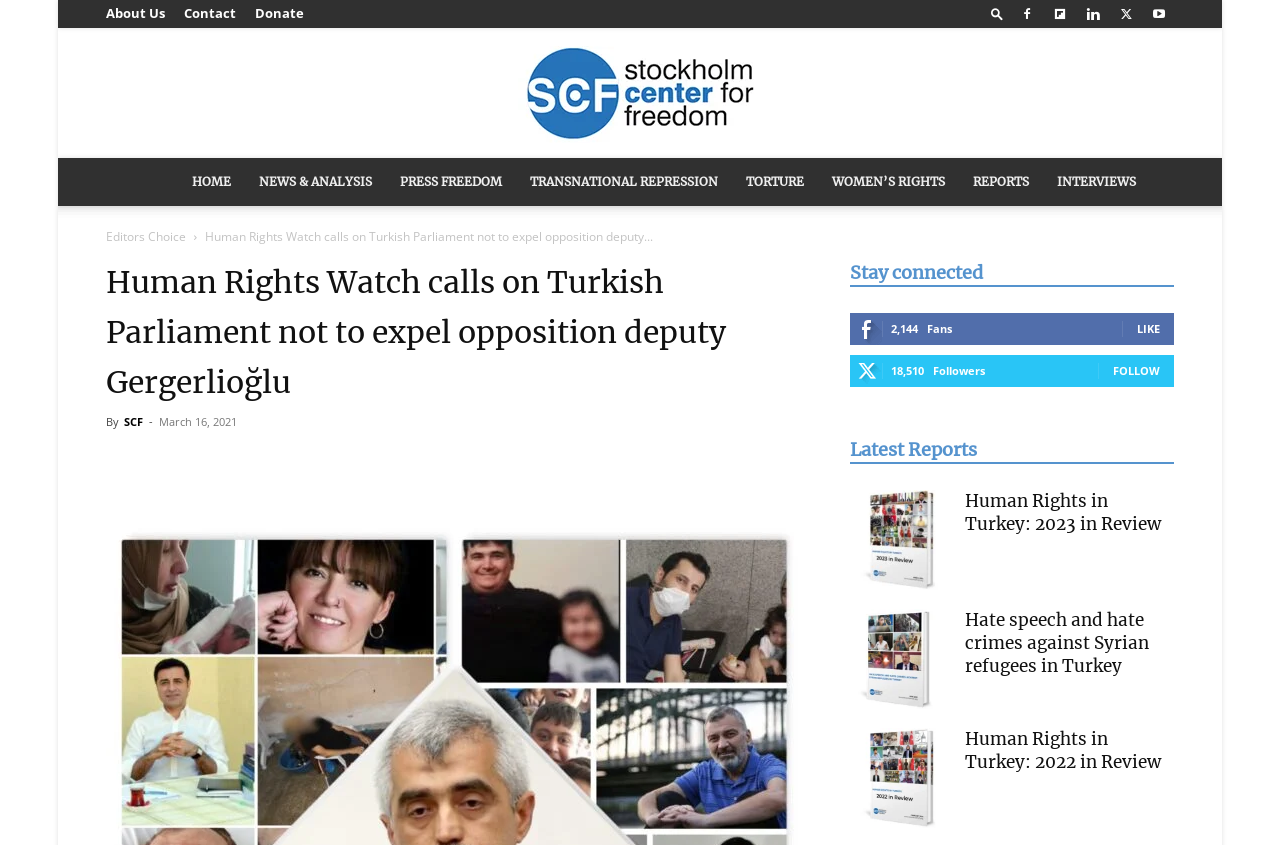Identify the bounding box coordinates for the element that needs to be clicked to fulfill this instruction: "Click the 'BLACKOUT' link". Provide the coordinates in the format of four float numbers between 0 and 1: [left, top, right, bottom].

None